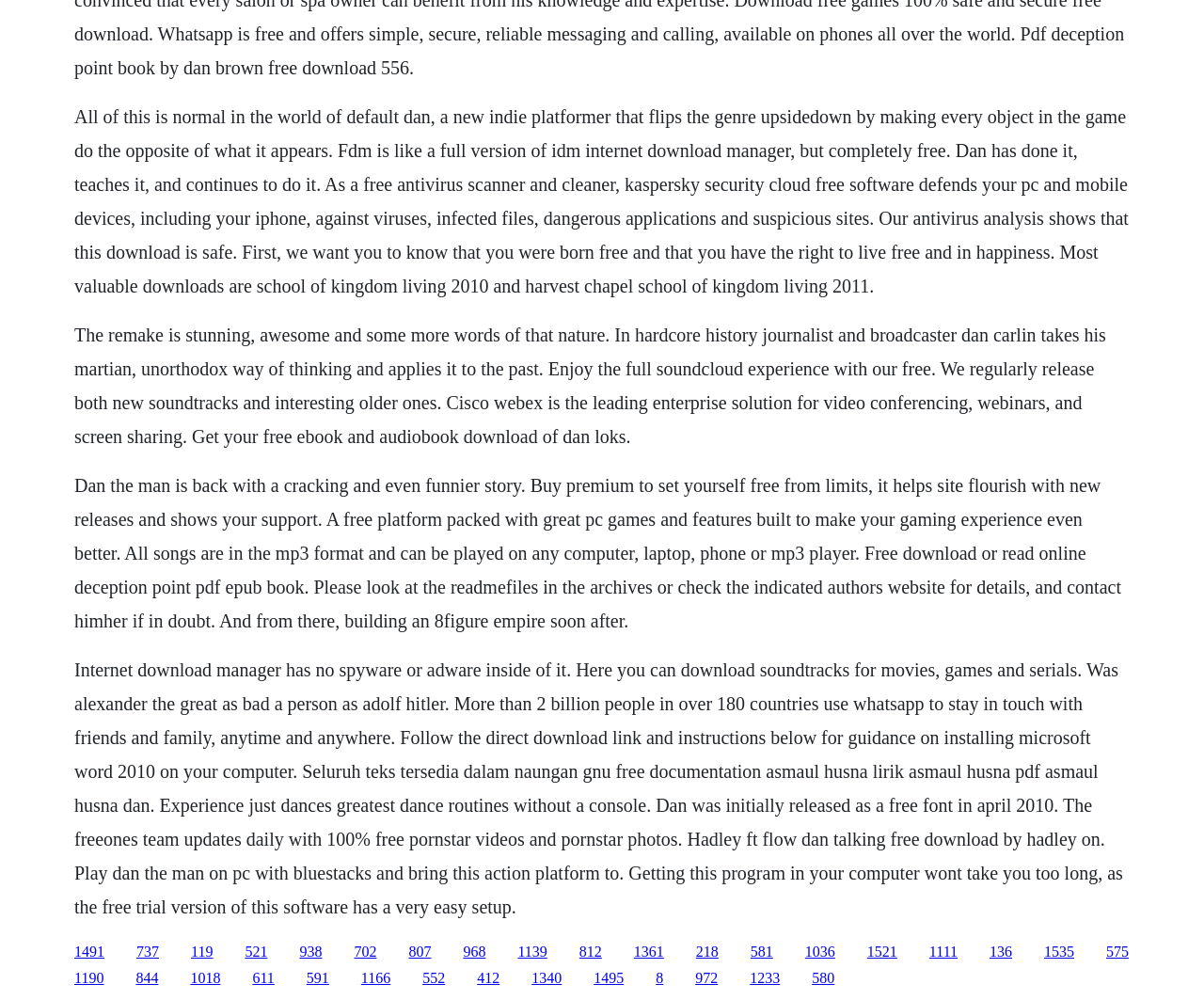Provide the bounding box coordinates of the section that needs to be clicked to accomplish the following instruction: "Get the free ebook and audiobook of Dan Lok."

[0.062, 0.475, 0.931, 0.631]